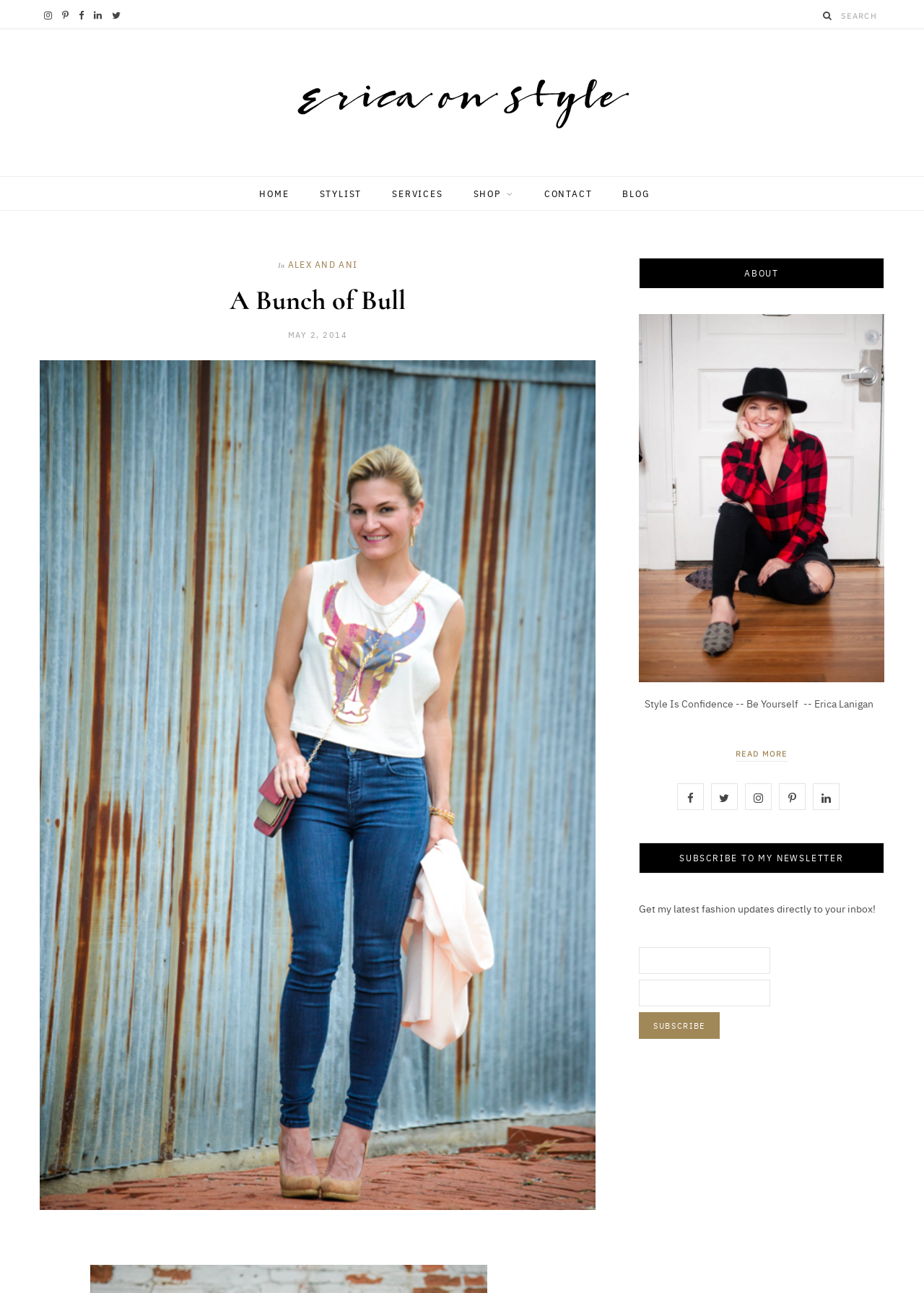Find the bounding box coordinates of the area that needs to be clicked in order to achieve the following instruction: "View blog posts". The coordinates should be specified as four float numbers between 0 and 1, i.e., [left, top, right, bottom].

[0.657, 0.136, 0.719, 0.163]